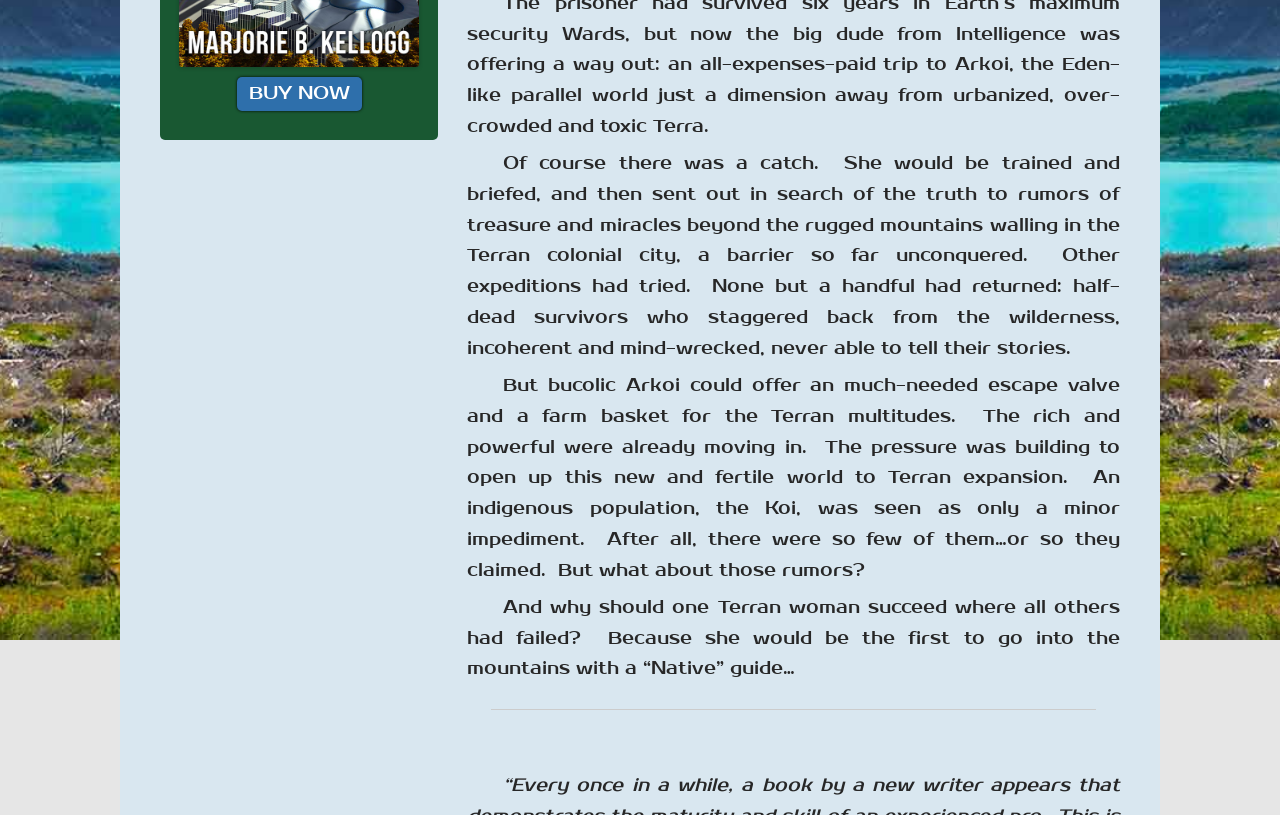Based on the element description Writer Resume, identify the bounding box of the UI element in the given webpage screenshot. The coordinates should be in the format (top-left x, top-left y, bottom-right x, bottom-right y) and must be between 0 and 1.

[0.324, 0.098, 0.48, 0.202]